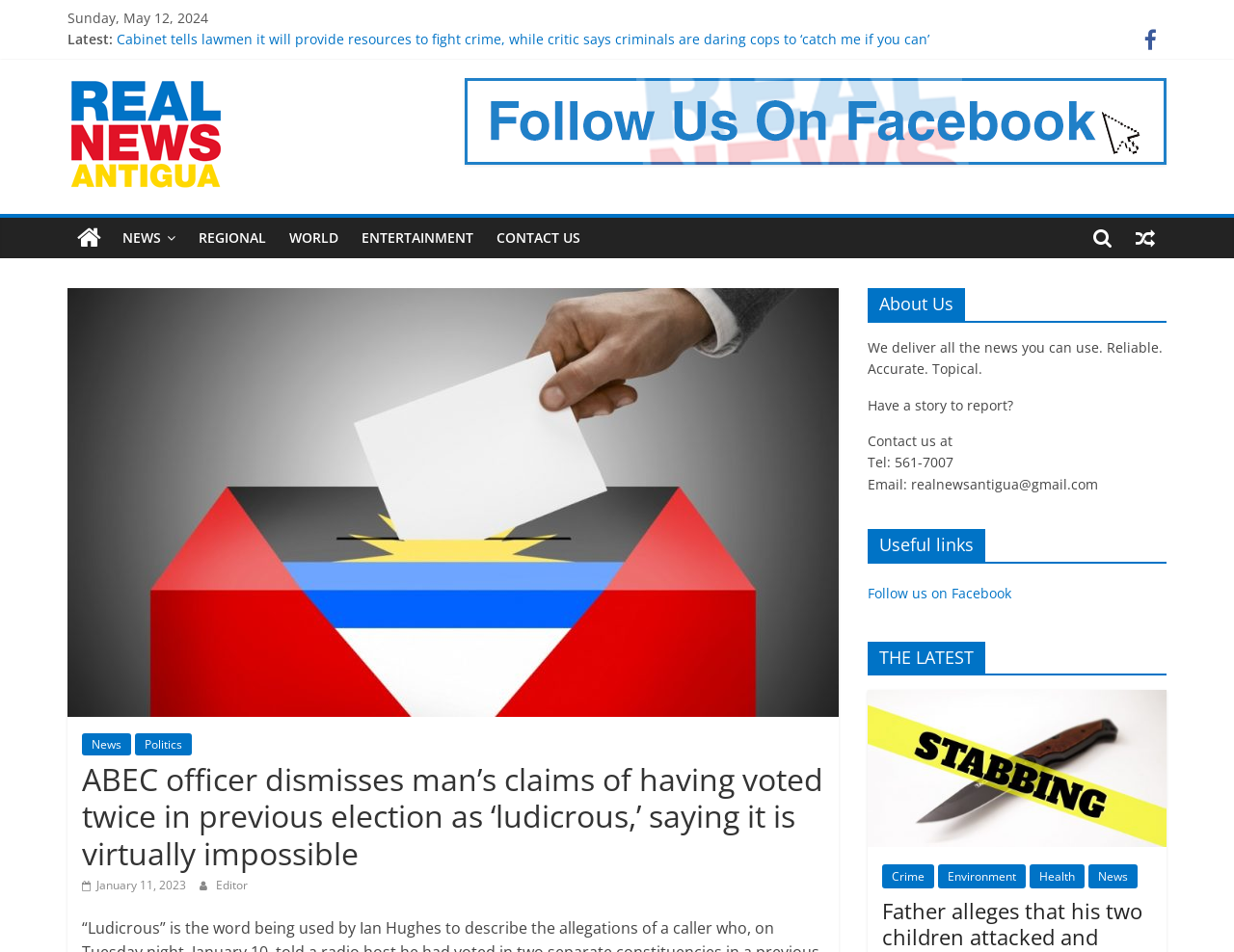How can users contact the news organization?
Carefully analyze the image and provide a thorough answer to the question.

I found the contact information by looking at the 'About Us' section of the webpage, where the phone number and email address are provided. This suggests that users can contact the news organization using these methods.